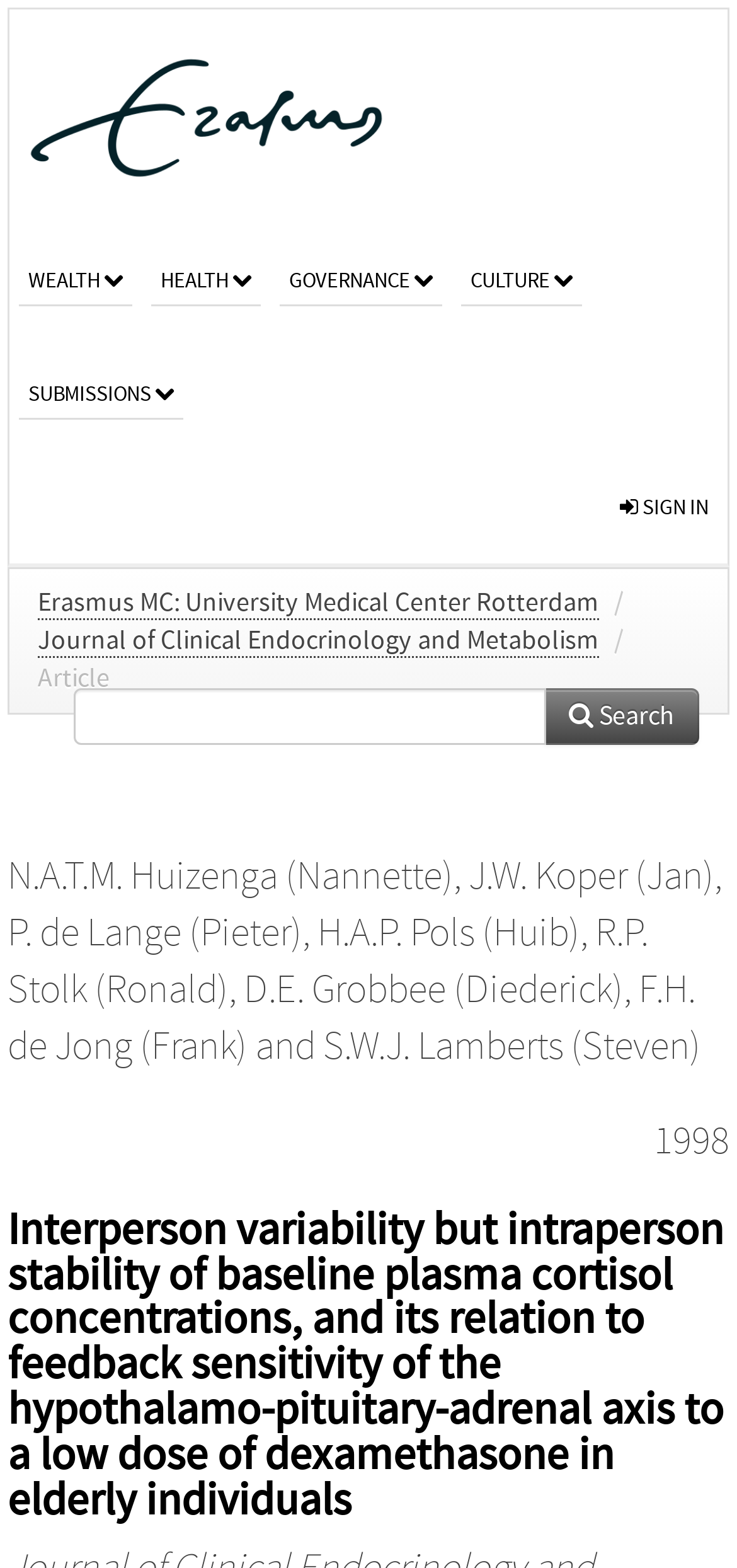Provide a brief response in the form of a single word or phrase:
What is the name of the university?

Erasmus University